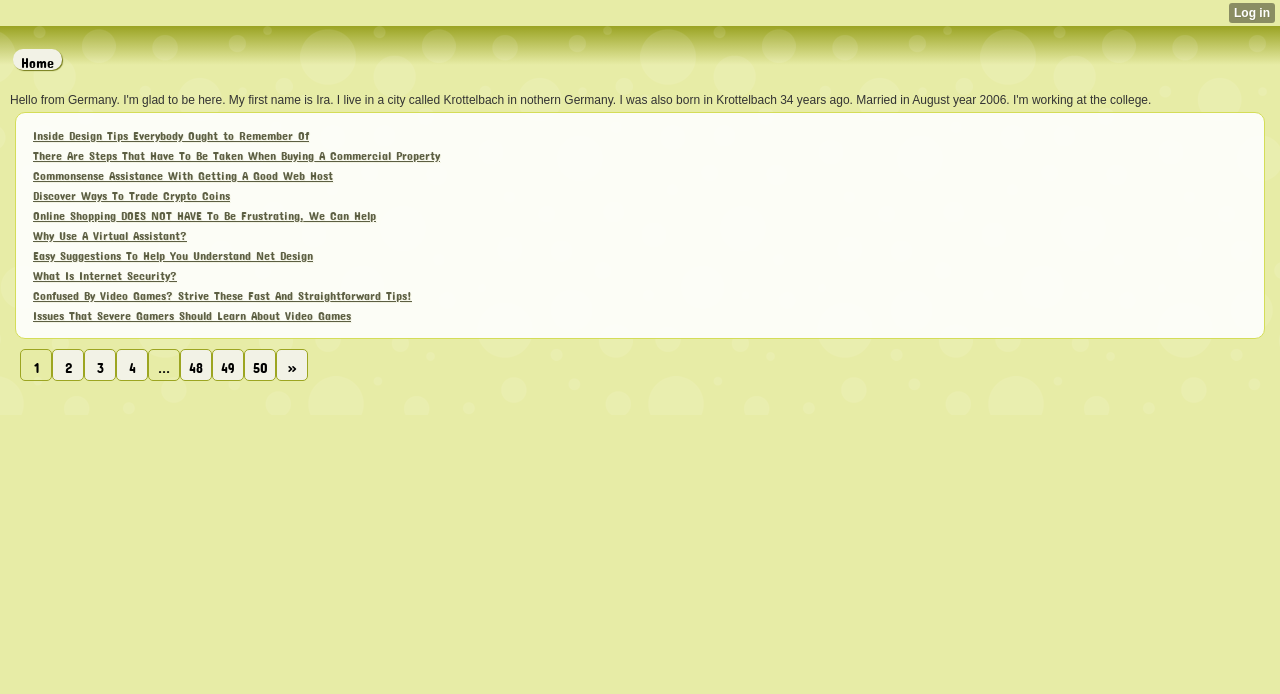Respond concisely with one word or phrase to the following query:
What is the topic of the link at the bottom left?

Inside Design Tips